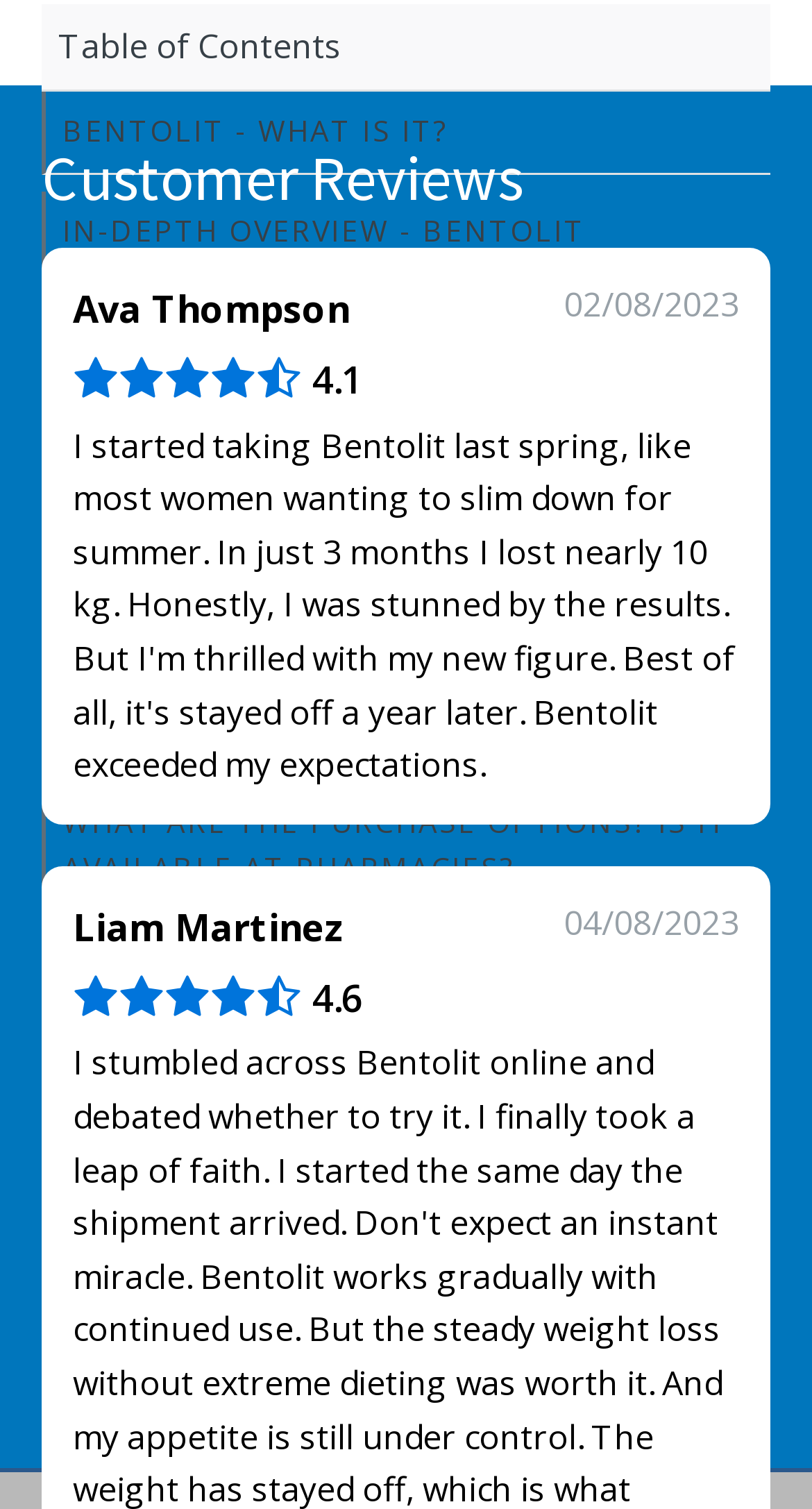Find the bounding box coordinates of the element to click in order to complete this instruction: "Click on 'Liam Martinez' review". The bounding box coordinates must be four float numbers between 0 and 1, denoted as [left, top, right, bottom].

[0.09, 0.597, 0.423, 0.63]